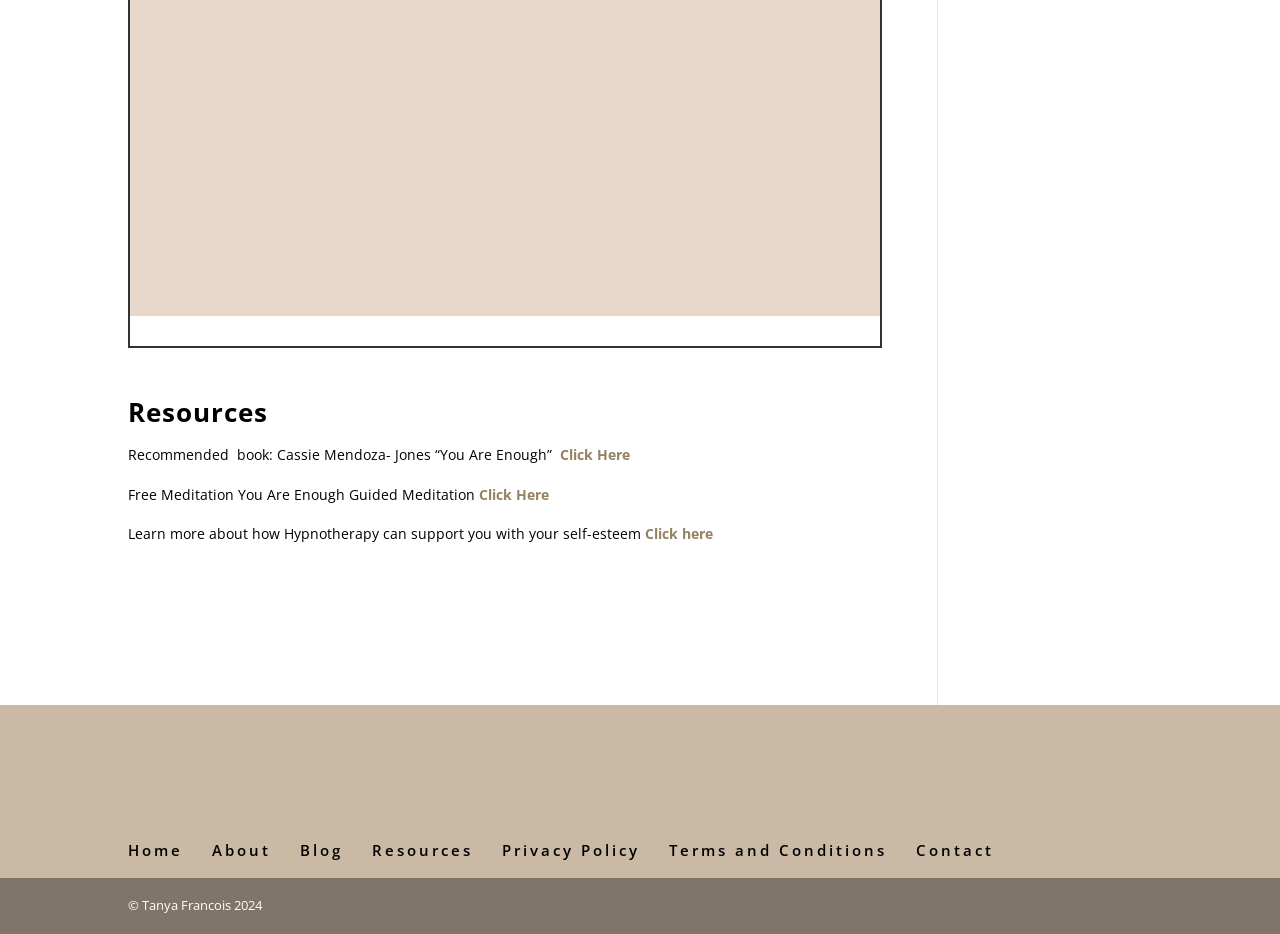What is the topic of the guided meditation?
Based on the image, give a one-word or short phrase answer.

Self-esteem